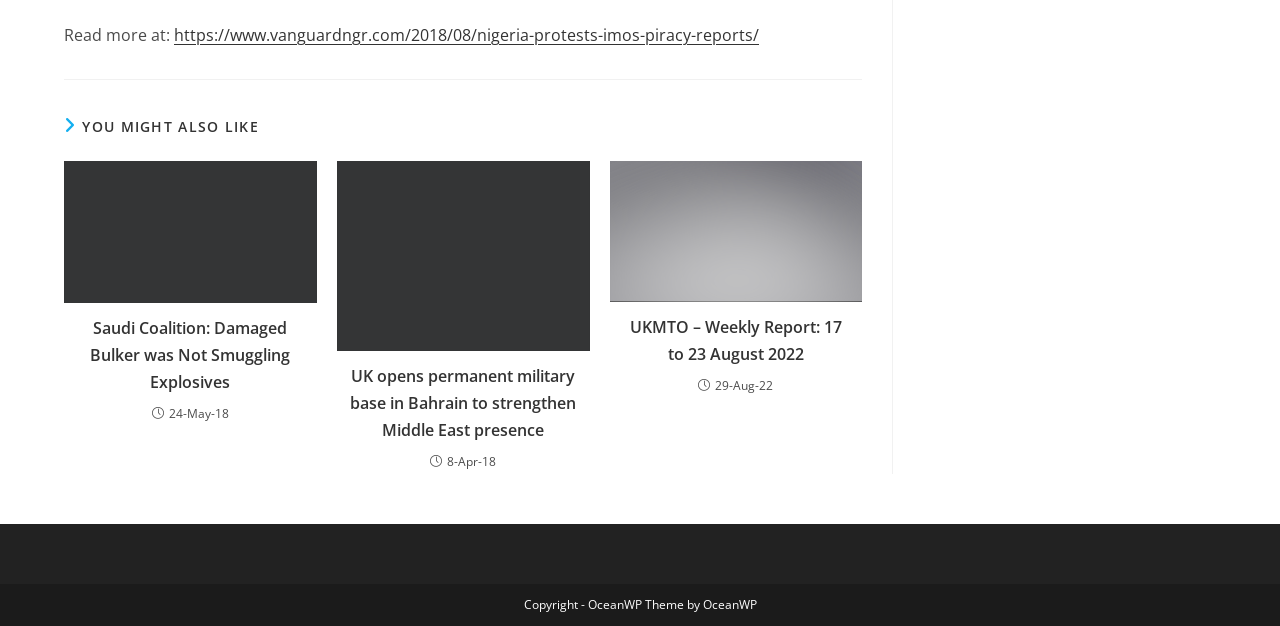What is the URL of the first link?
Based on the screenshot, answer the question with a single word or phrase.

https://www.vanguardngr.com/2018/08/nigeria-protests-imos-piracy-reports/